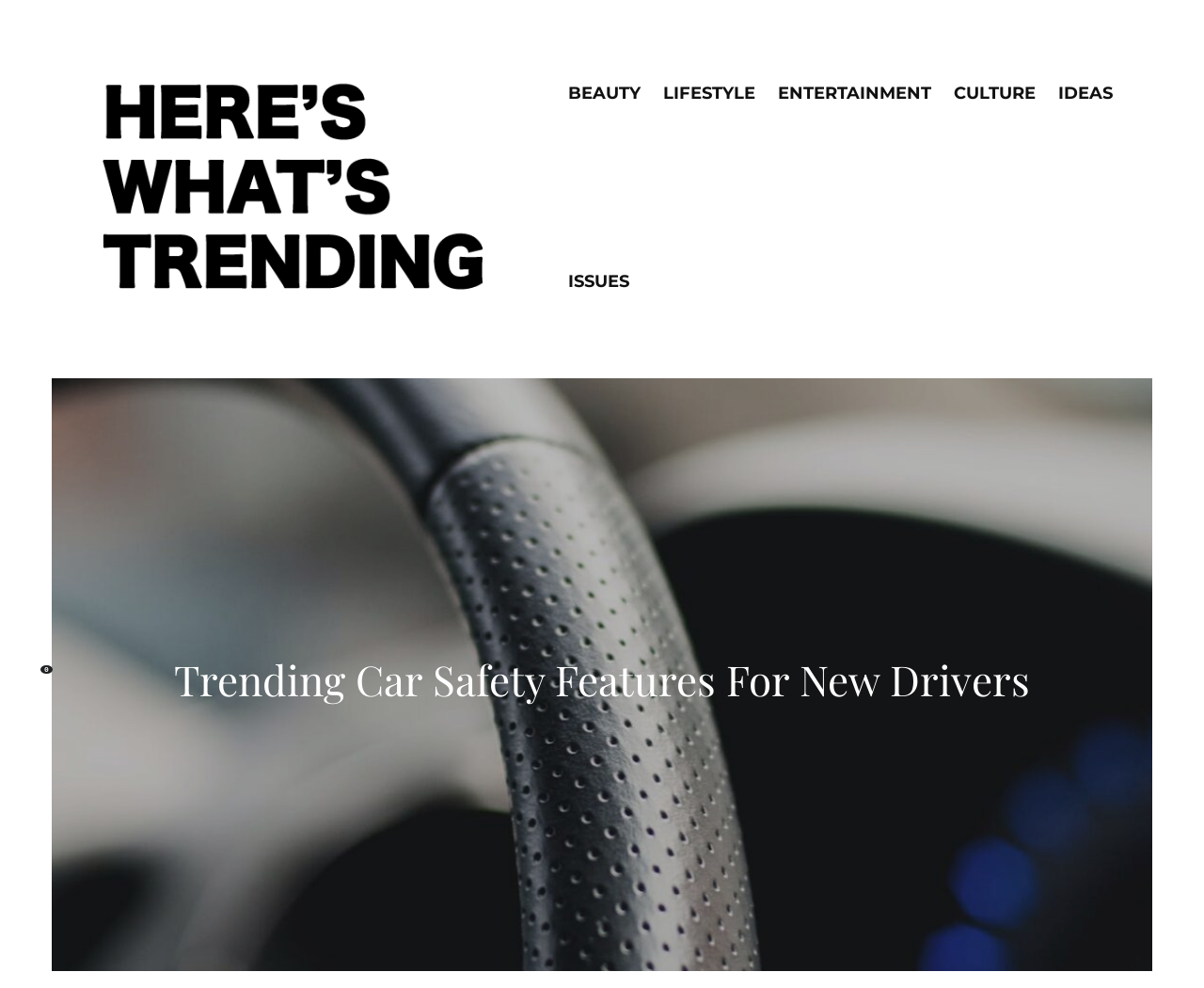What is the last category on the top navigation bar? Observe the screenshot and provide a one-word or short phrase answer.

ISSUES